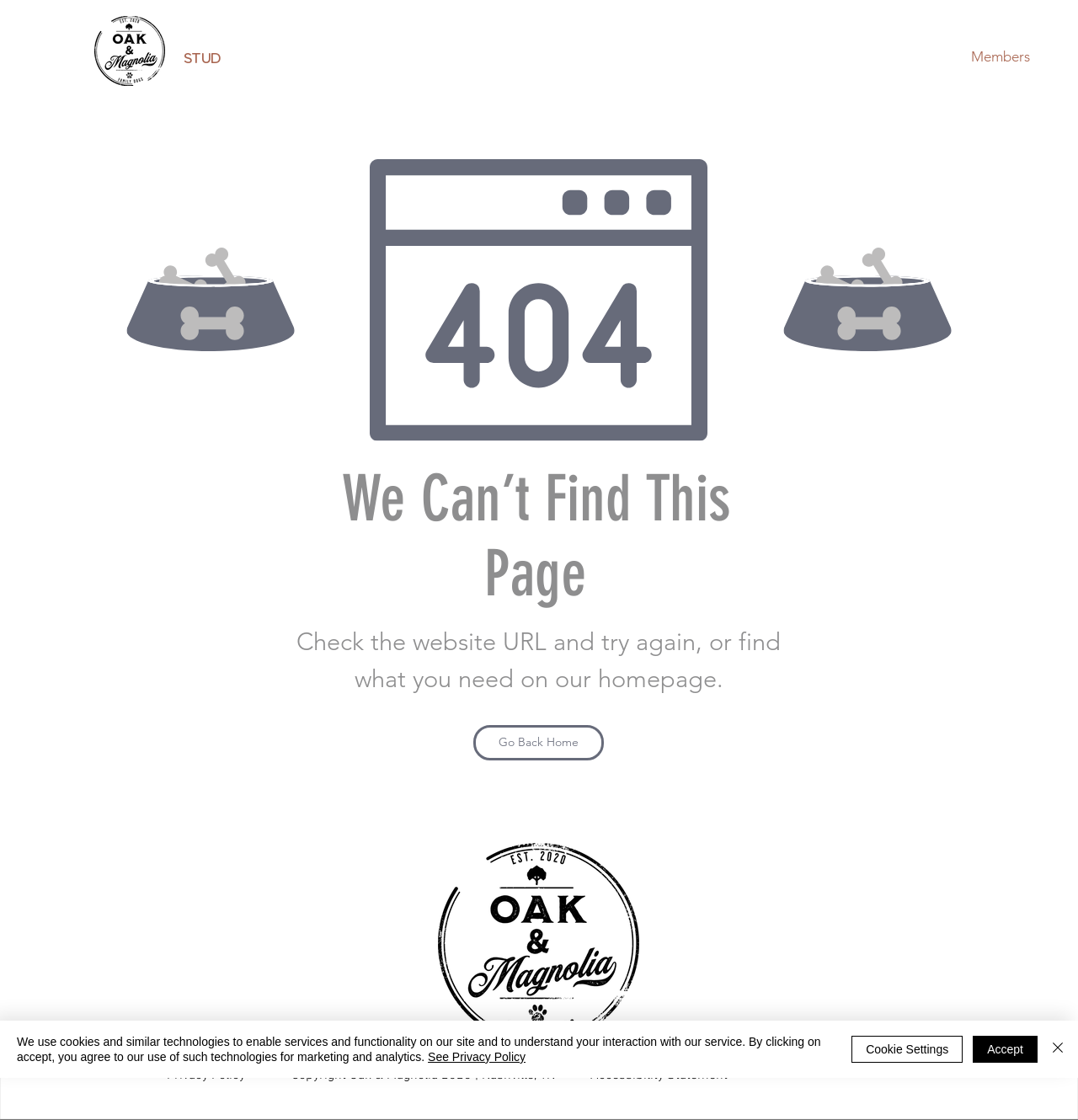Analyze the image and provide a detailed answer to the question: What is the error message on this page?

The error message on this page is 'We Can’t Find This Page' which is displayed in a large font size and is centered on the page, indicating that the requested webpage is not found.